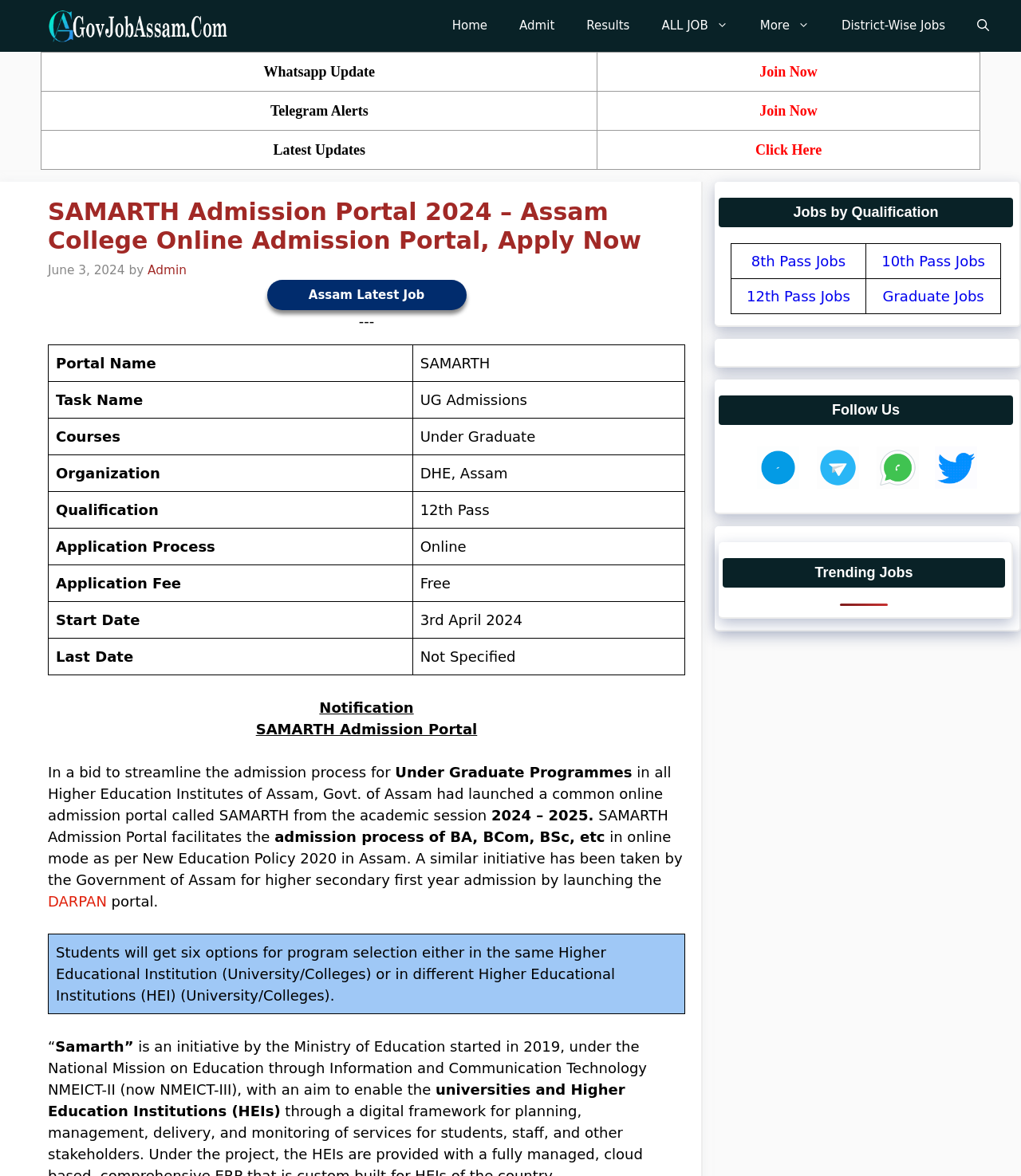Please locate the bounding box coordinates of the element that needs to be clicked to achieve the following instruction: "Click on the 'Join Now' button". The coordinates should be four float numbers between 0 and 1, i.e., [left, top, right, bottom].

[0.744, 0.054, 0.801, 0.068]